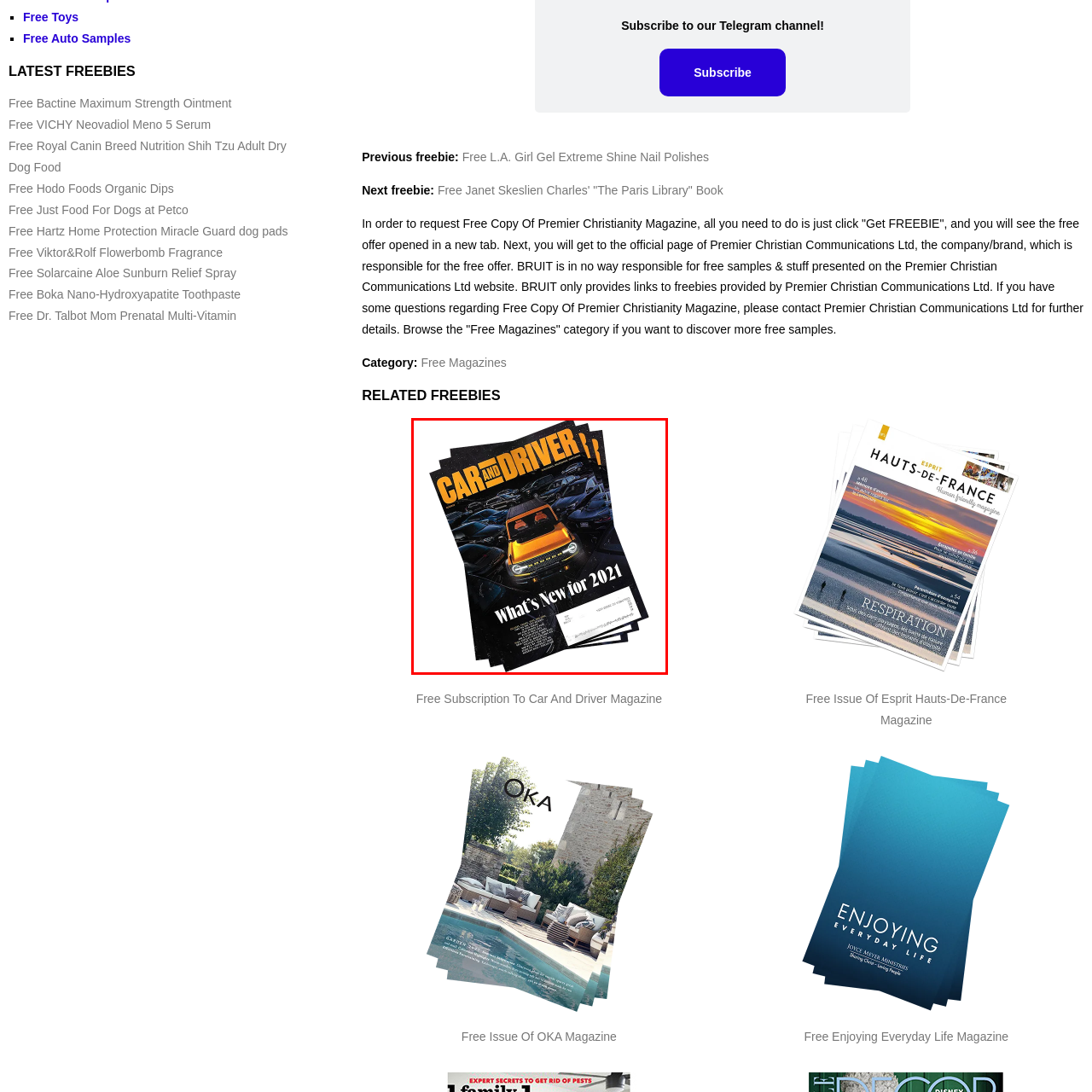Please examine the image within the red bounding box and provide an answer to the following question using a single word or phrase:
What is the title of the magazine?

CAR AND DRIVER